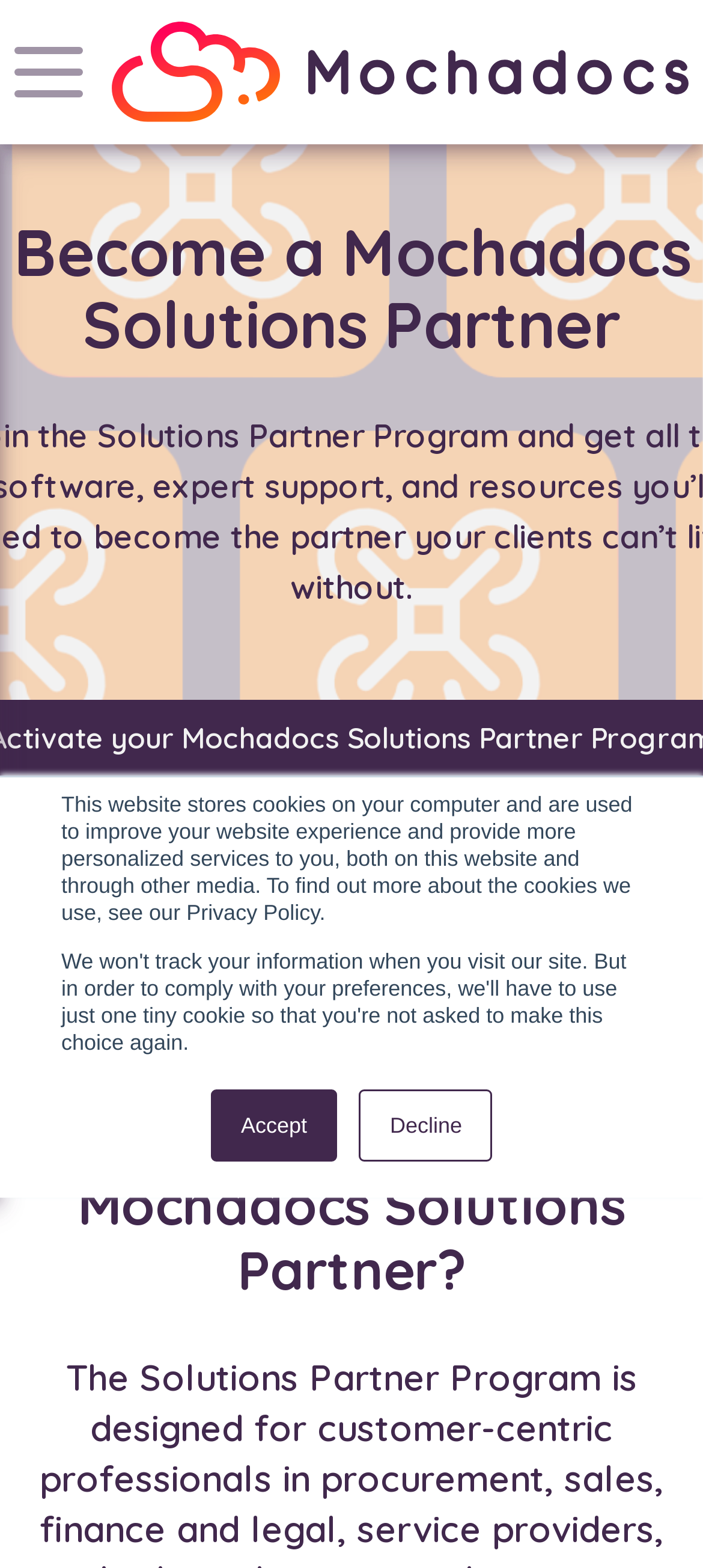Is the checkbox at the top of the webpage checked?
Give a detailed explanation using the information visible in the image.

I looked at the checkbox element and found that its 'checked' property is set to false, indicating that it is not checked.